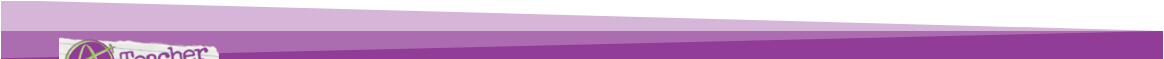Consider the image and give a detailed and elaborate answer to the question: 
What is the design style of the banner?

The caption describes the design of the banner as clean and modern, which suggests that the design is minimalist, simple, and contemporary, reflecting the blog's focus on digital learning for educators.